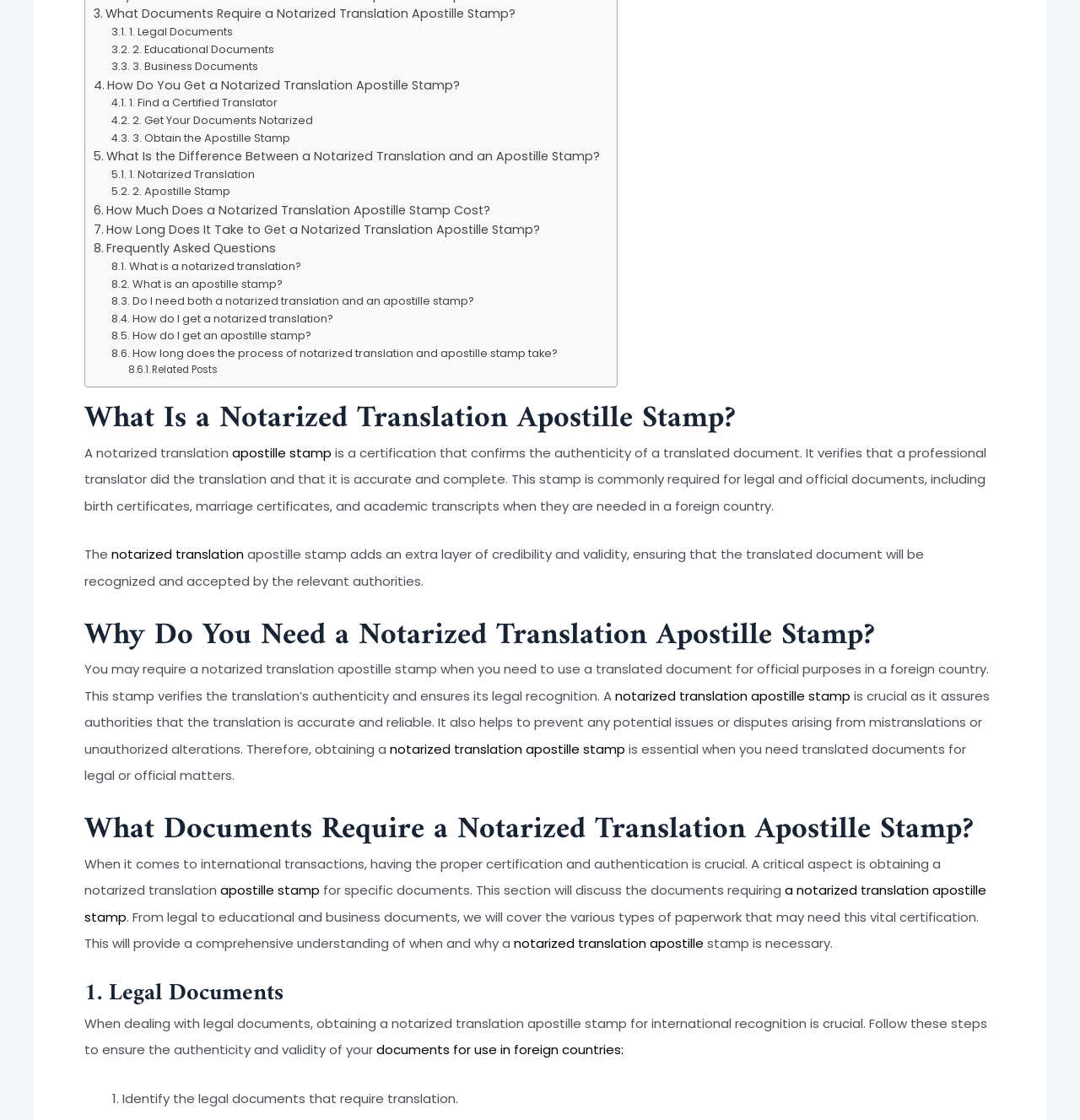Identify and provide the bounding box coordinates of the UI element described: "Warranty claim policy". The coordinates should be formatted as [left, top, right, bottom], with each number being a float between 0 and 1.

None